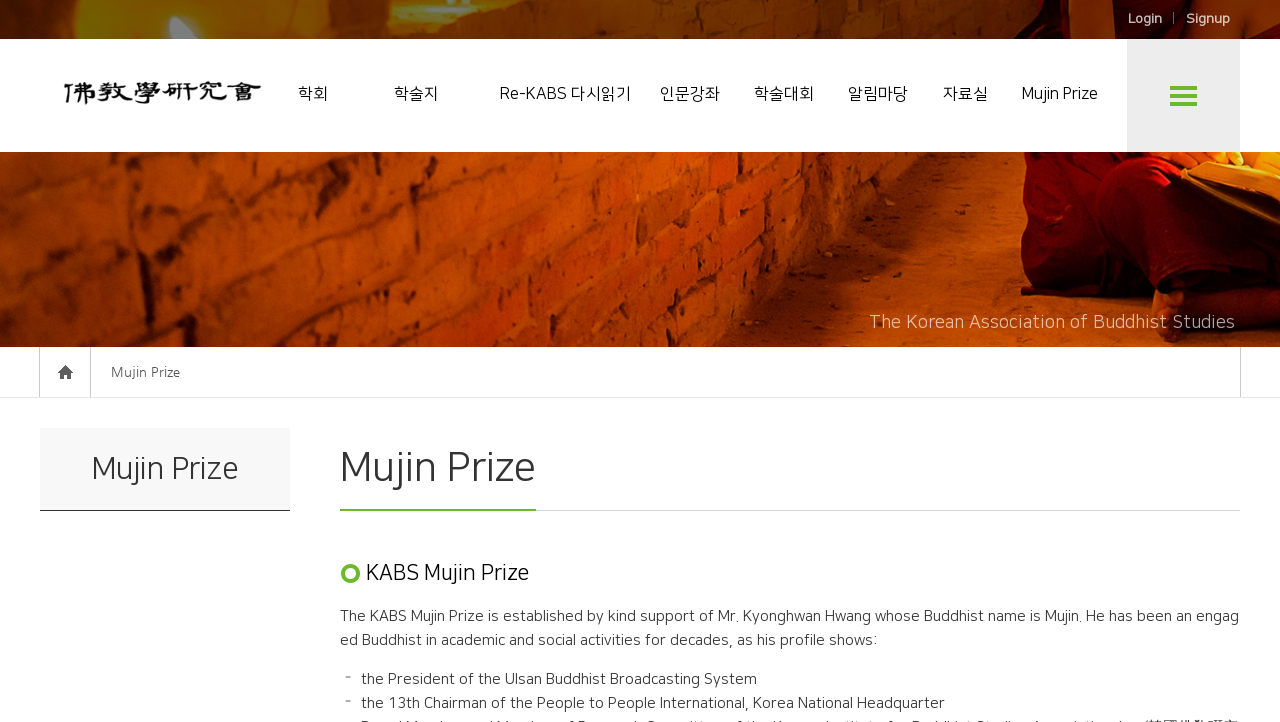By analyzing the image, answer the following question with a detailed response: What is the name of the prize established by Mr. Kyonghwan Hwang?

I found the answer by reading the text 'The KABS Mujin Prize is established by kind support of Mr. Kyonghwan Hwang...' which is located in the middle of the webpage.